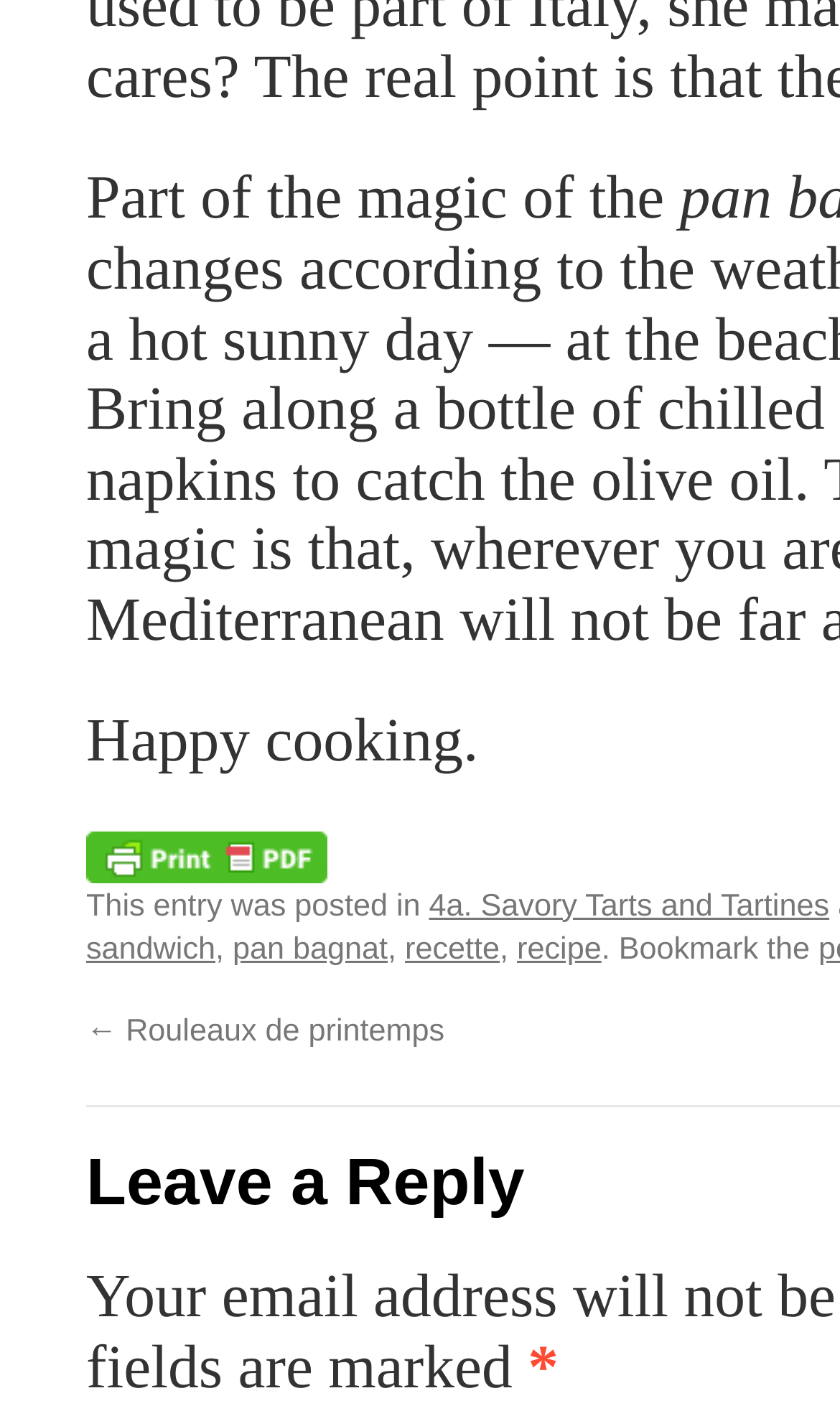Use the information in the screenshot to answer the question comprehensively: What is the first sentence of the article?

I found the first sentence of the article by looking at the StaticText element with the text 'Part of the magic of the' which is a child of the Root Element and has a bounding box with coordinates [0.103, 0.119, 0.809, 0.166]. This suggests that it is one of the first elements on the page and likely the first sentence of the article.